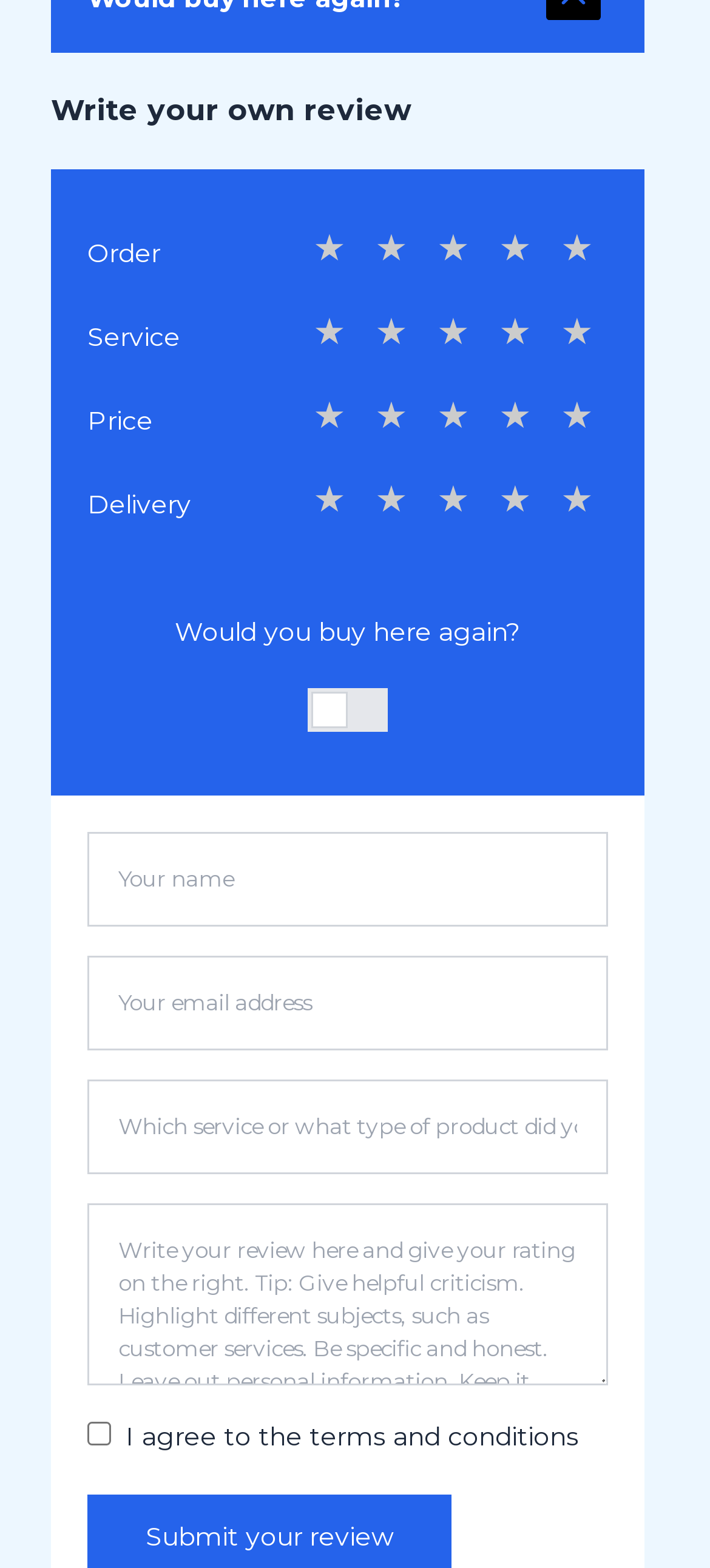Please determine the bounding box coordinates of the clickable area required to carry out the following instruction: "Write your review". The coordinates must be four float numbers between 0 and 1, represented as [left, top, right, bottom].

[0.123, 0.768, 0.856, 0.884]